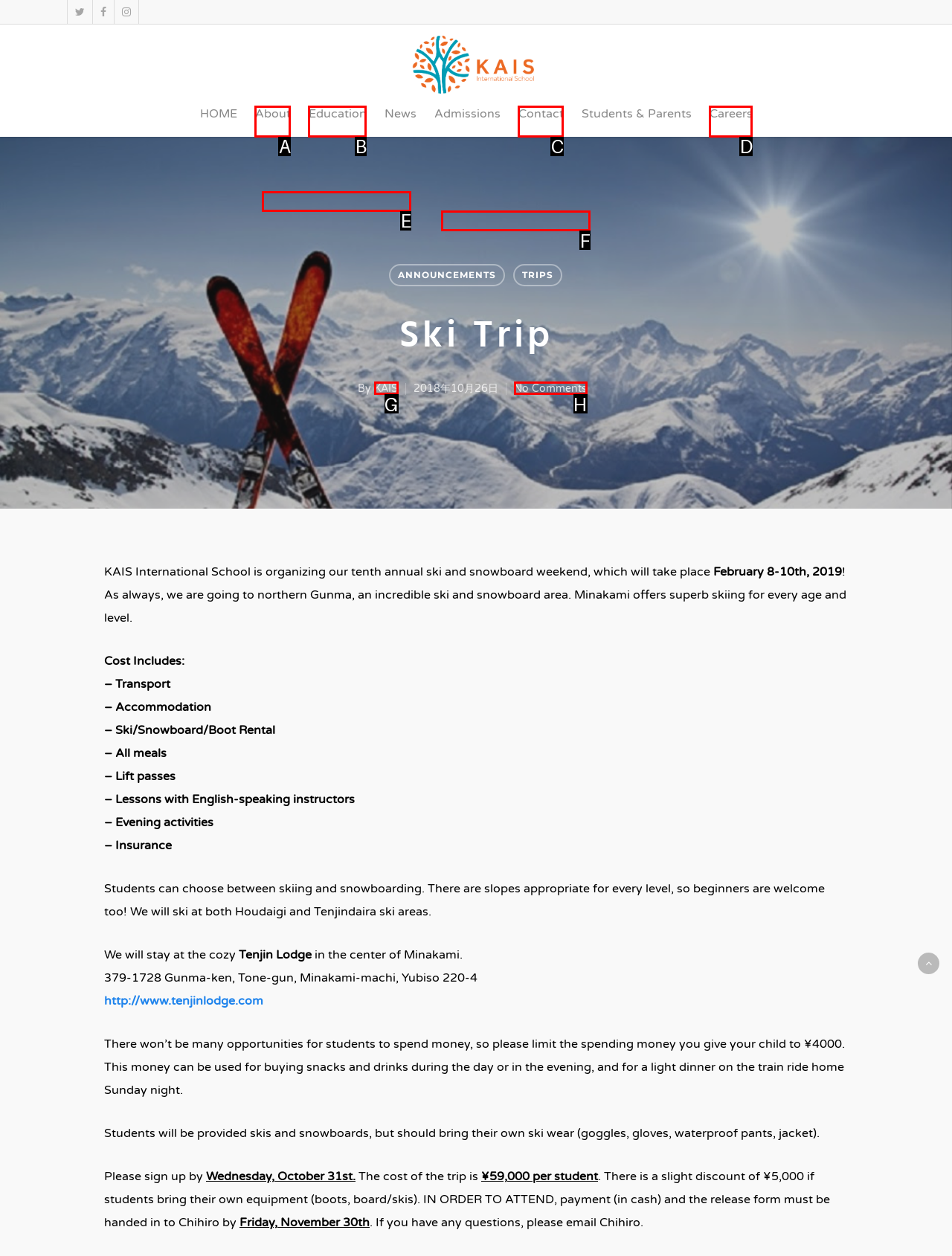Determine the letter of the UI element that will complete the task: Check the Admissions Applications link
Reply with the corresponding letter.

F